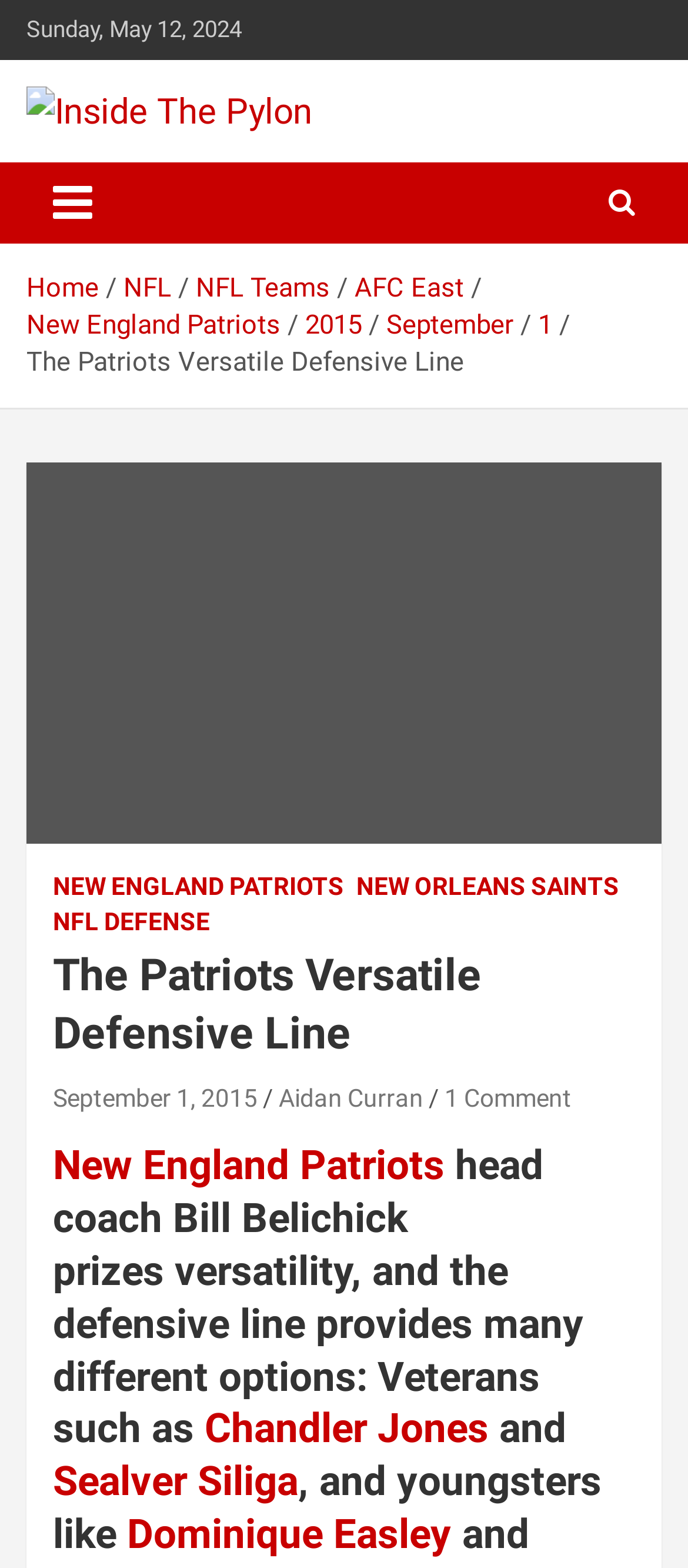Extract the main title from the webpage and generate its text.

The Patriots Versatile Defensive Line